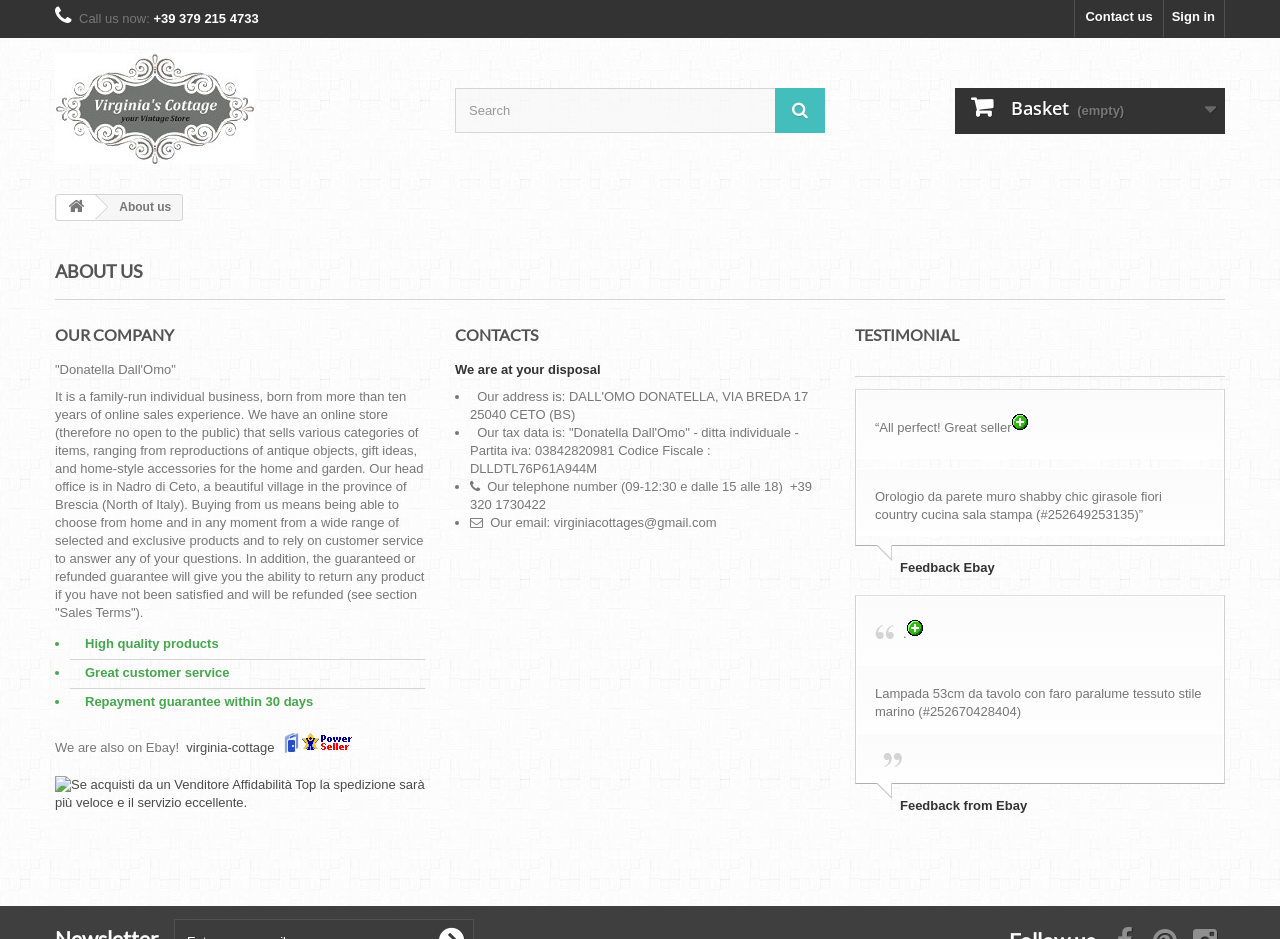Pinpoint the bounding box coordinates of the element to be clicked to execute the instruction: "View Virginia's Cottage on Ebay".

[0.043, 0.789, 0.332, 0.859]